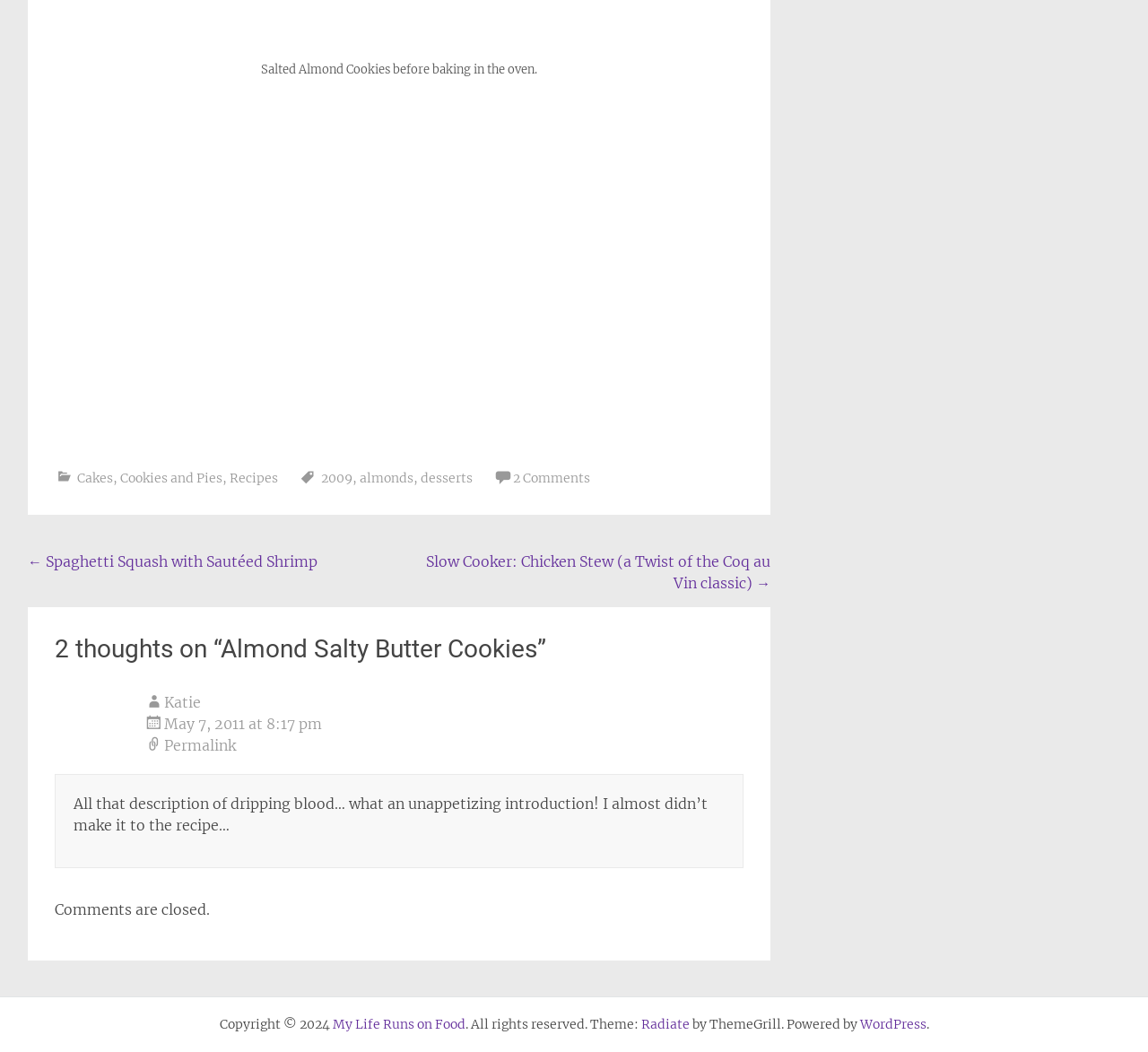Please specify the bounding box coordinates for the clickable region that will help you carry out the instruction: "Read comments on Almond Salty Butter Cookies".

[0.048, 0.603, 0.648, 0.632]